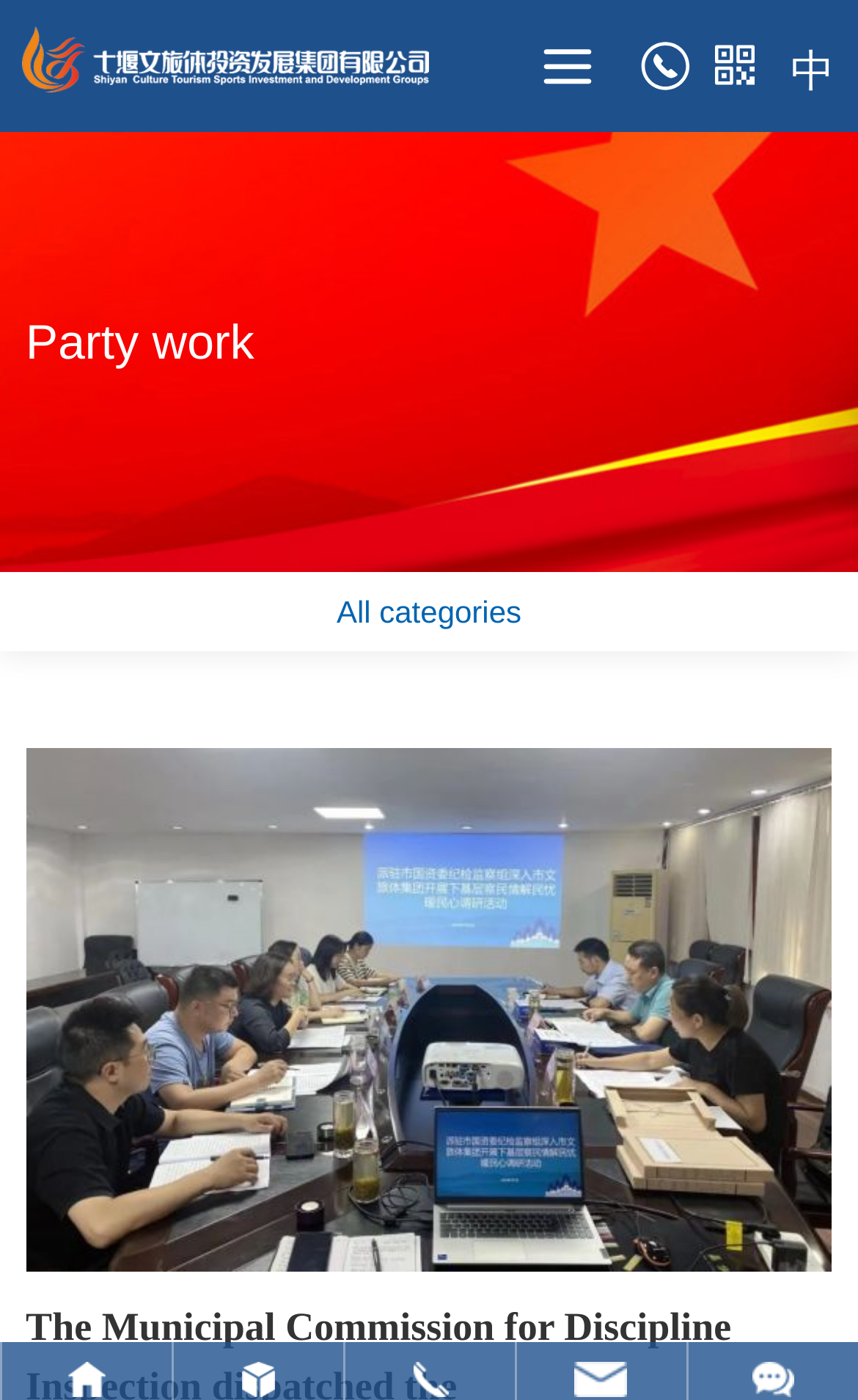How many 'contact' images are at the bottom of the webpage?
Look at the image and respond with a one-word or short-phrase answer.

5